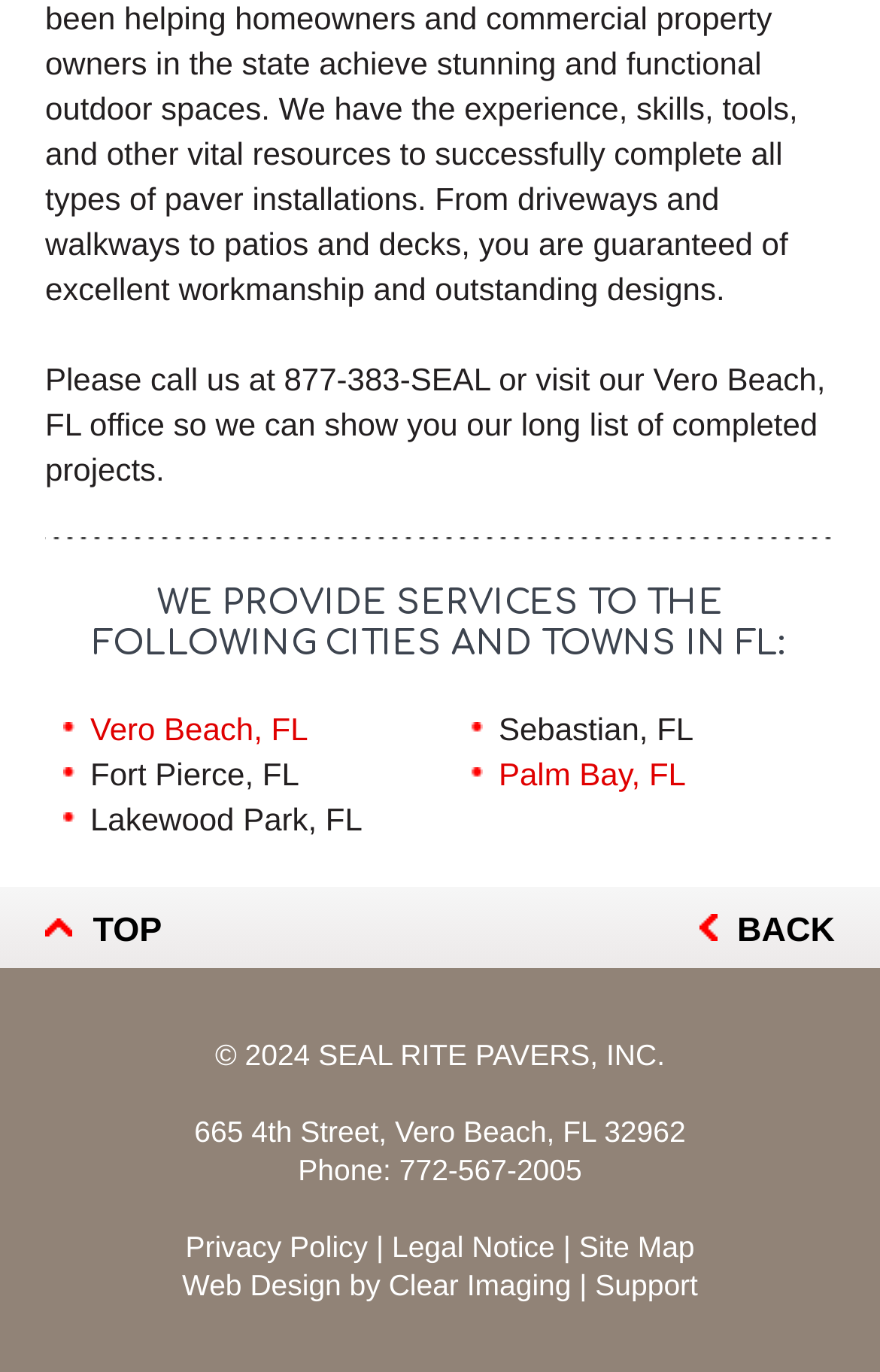Please identify the bounding box coordinates of where to click in order to follow the instruction: "Click the 'logo - opens in a new window' link".

None